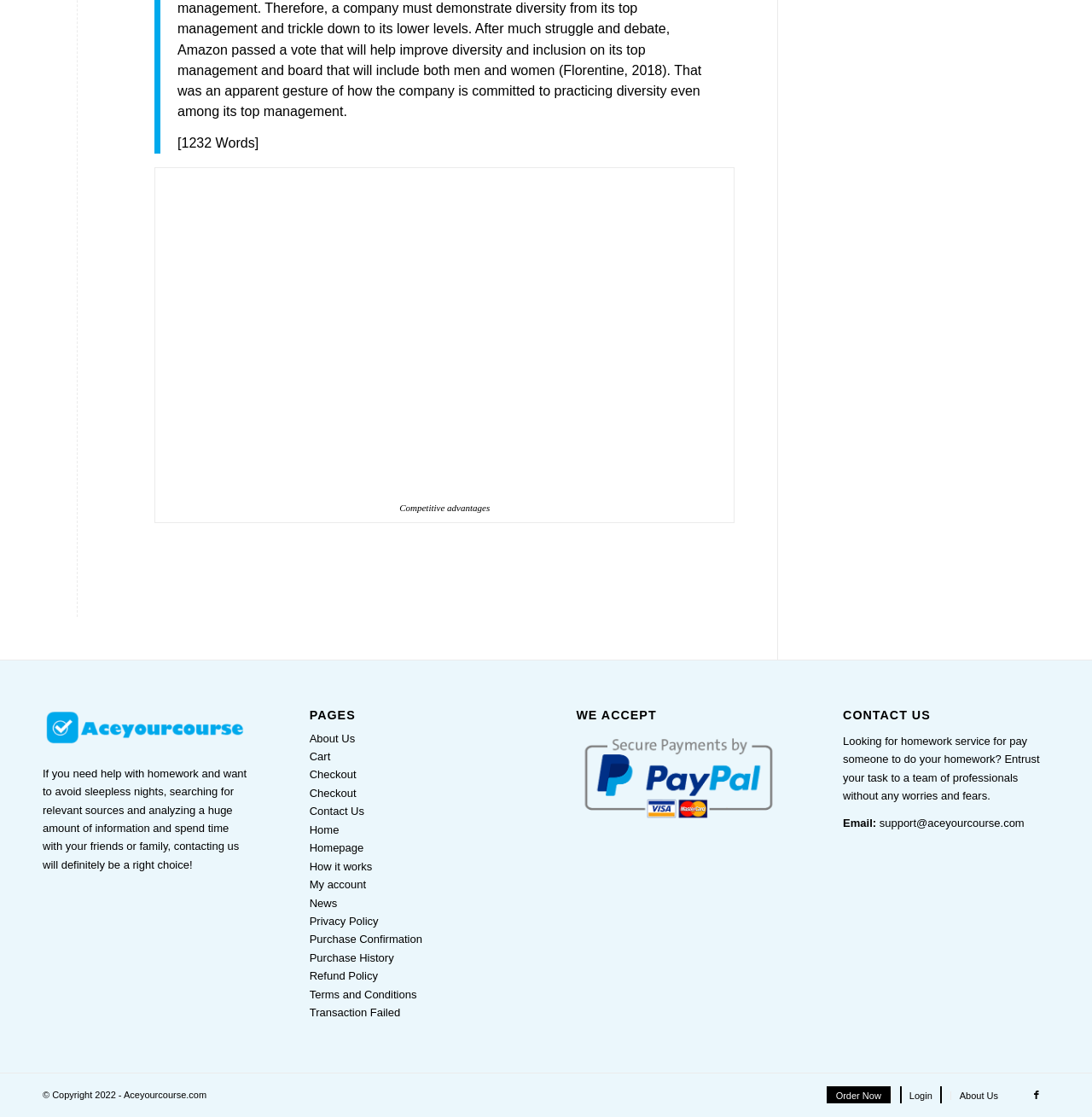Based on the element description, predict the bounding box coordinates (top-left x, top-left y, bottom-right x, bottom-right y) for the UI element in the screenshot: parent_node: WE ACCEPT

[0.528, 0.727, 0.717, 0.739]